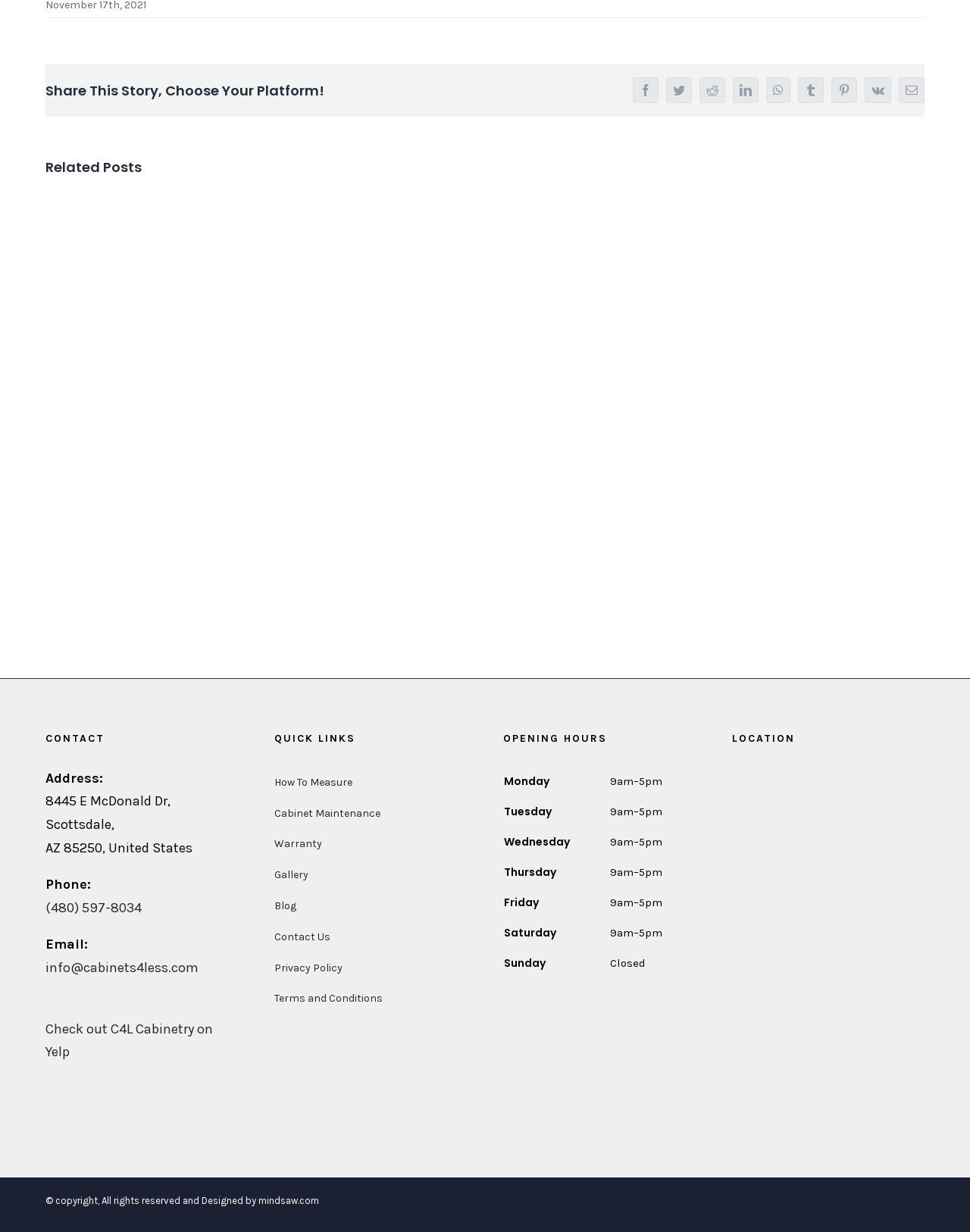What is the name of the company?
Refer to the image and give a detailed response to the question.

The name of the company can be inferred from the website's content, particularly the CHECK OUT C4L CABINETRY ON YELP link, which suggests that the company's name is Cabinets4Less.